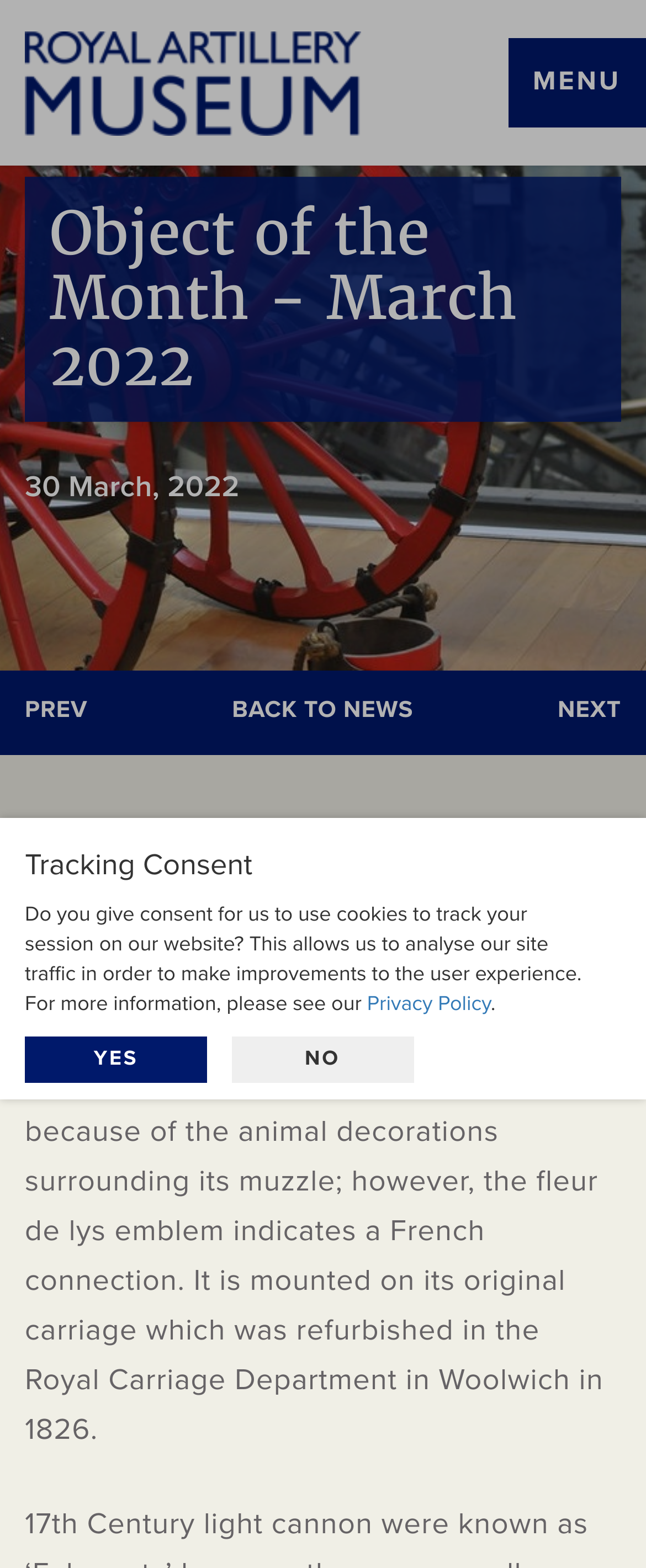What is the date of the object of the month?
Please answer the question with a single word or phrase, referencing the image.

30 March, 2022